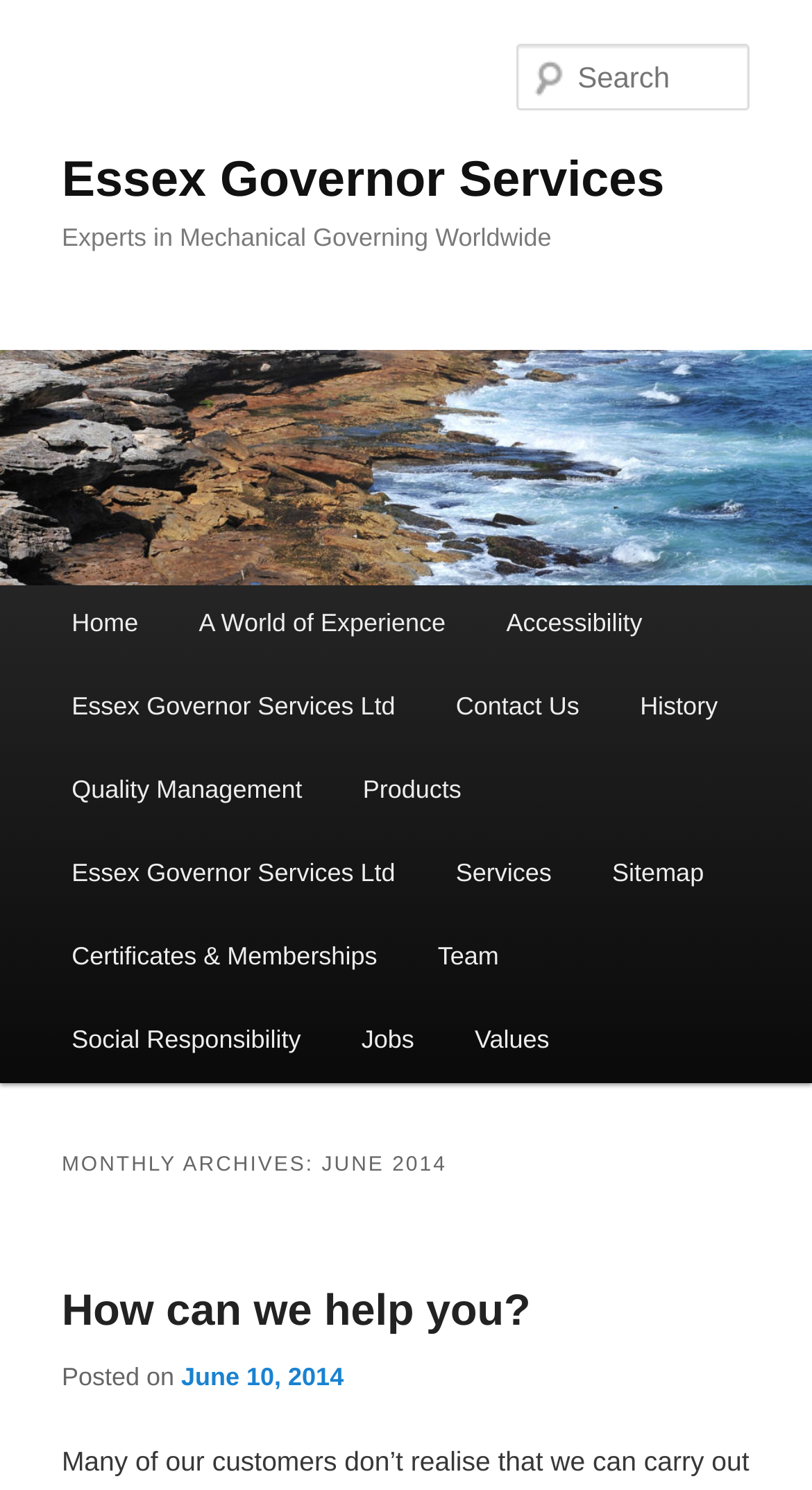What is the name of the company?
Refer to the image and give a detailed response to the question.

The name of the company can be found in the heading element 'Essex Governor Services' at the top of the webpage, which is also a link.